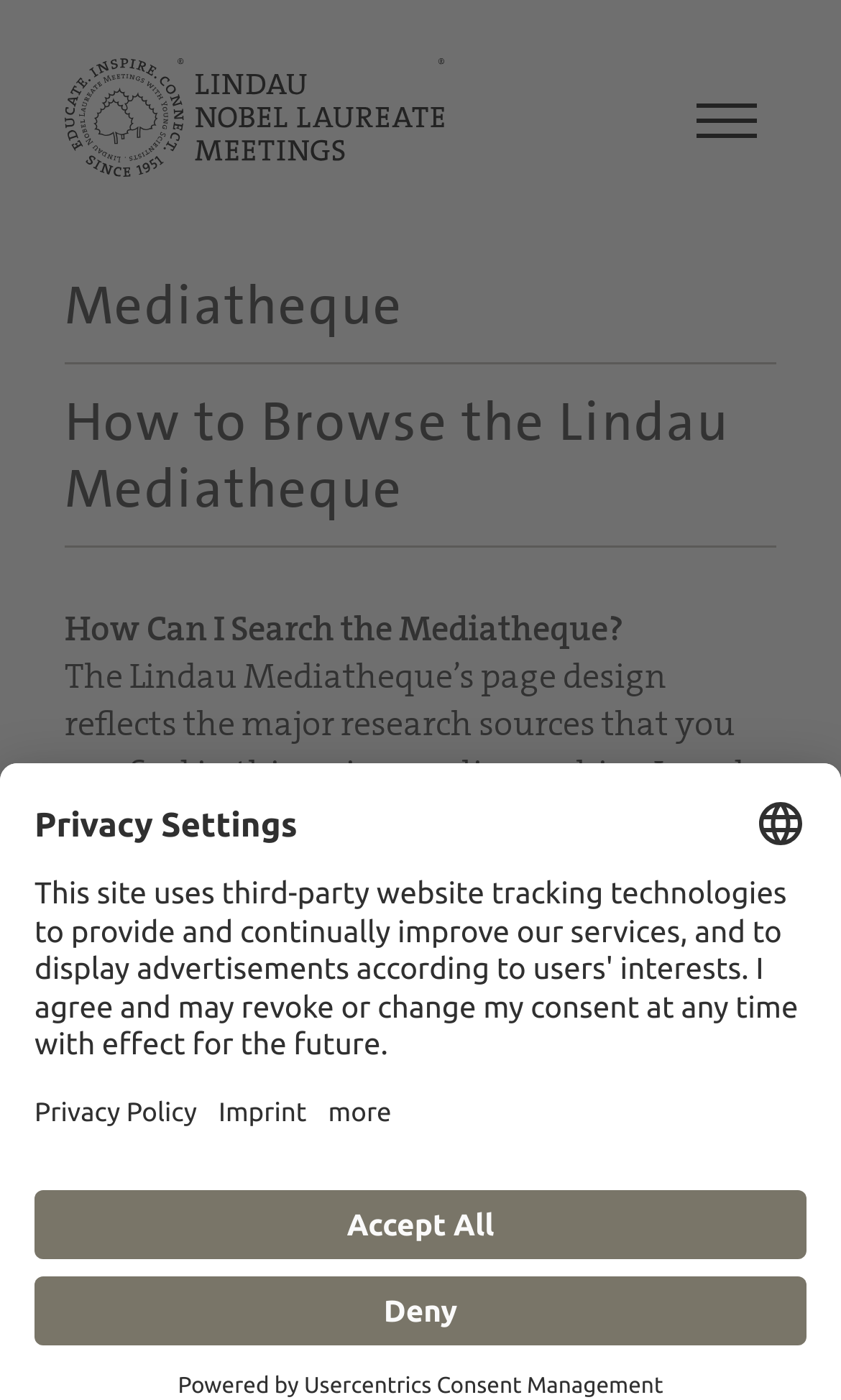What can be found in the Lindau Mediatheque?
Using the picture, provide a one-word or short phrase answer.

Research sources